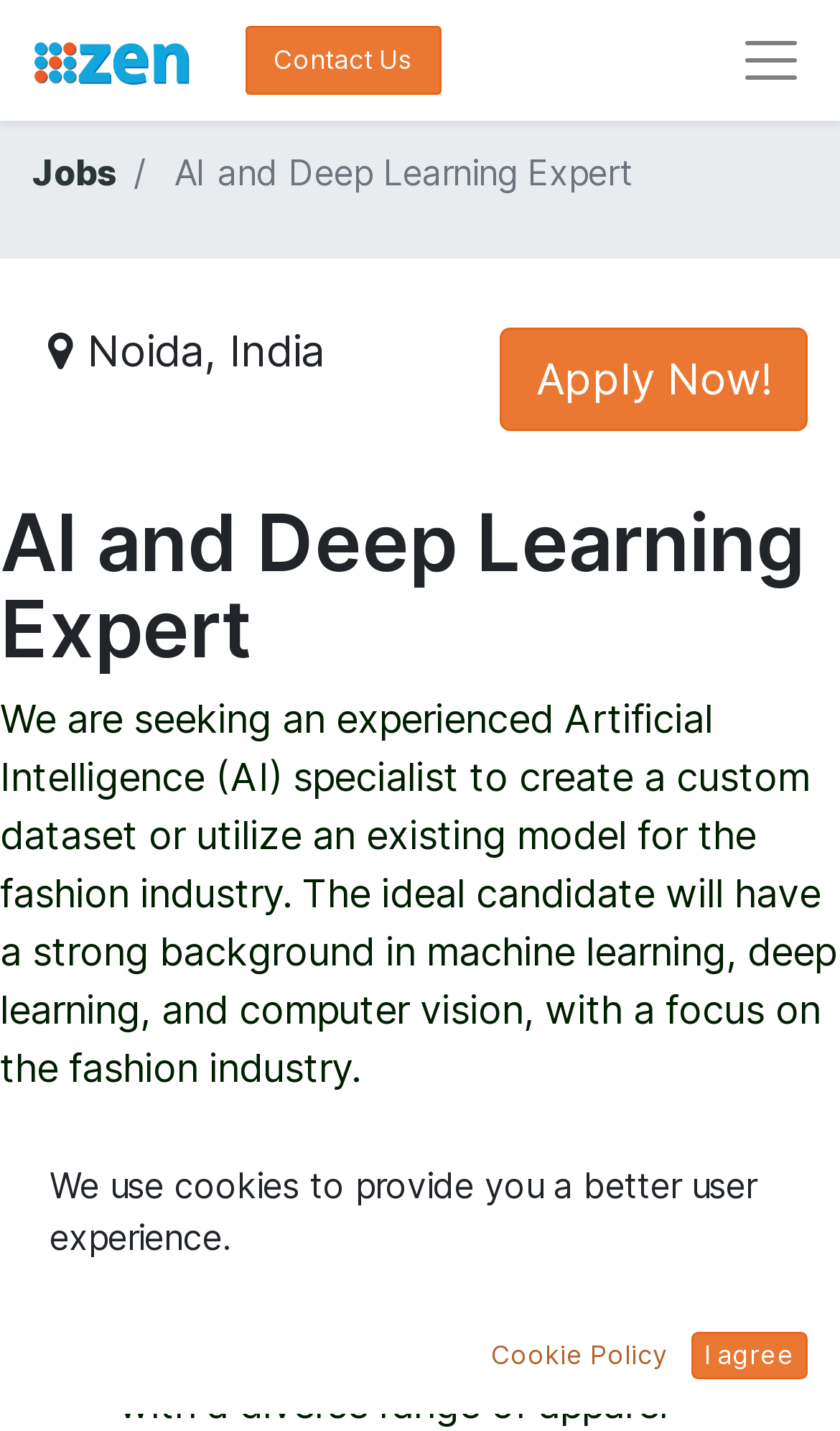Elaborate on the information and visuals displayed on the webpage.

This webpage is a job detail page for an AI and Deep Learning Expert position at Zen Software Solutions. At the top left corner, there is a logo of Zen Software Solutions, which is an image. Next to the logo, there is a link to the "Contact Us" page. On the top right corner, there is an empty button.

Below the top section, there is a navigation breadcrumb that spans across the page, indicating the current page's position in the website's hierarchy. The breadcrumb contains a link to the "Jobs" page and a static text "AI and Deep Learning Expert", which is the job title.

Under the breadcrumb, there is a prominent "Apply Now!" button that takes up most of the page's width. Above the button, there is a heading that contains an image of an address icon, followed by the location "Noida, India" in static text.

The main content of the page starts with a heading that repeats the job title "AI and Deep Learning Expert". Below the heading, there is a paragraph of static text that describes the job requirements, including the need for experience in machine learning, deep learning, and computer vision, with a focus on the fashion industry.

Further down, there is a heading "Key Responsibilities" followed by a list of bullet points, indicated by a list marker "•". The list is not fully described in the accessibility tree, but it likely contains the key responsibilities of the job.

At the bottom of the page, there is a modal dialog that contains a static text about the use of cookies, a link to the "Cookie Policy", and a button to agree to the cookie policy. Additionally, there are three static texts that provide a keyboard shortcut to exit full-screen mode.